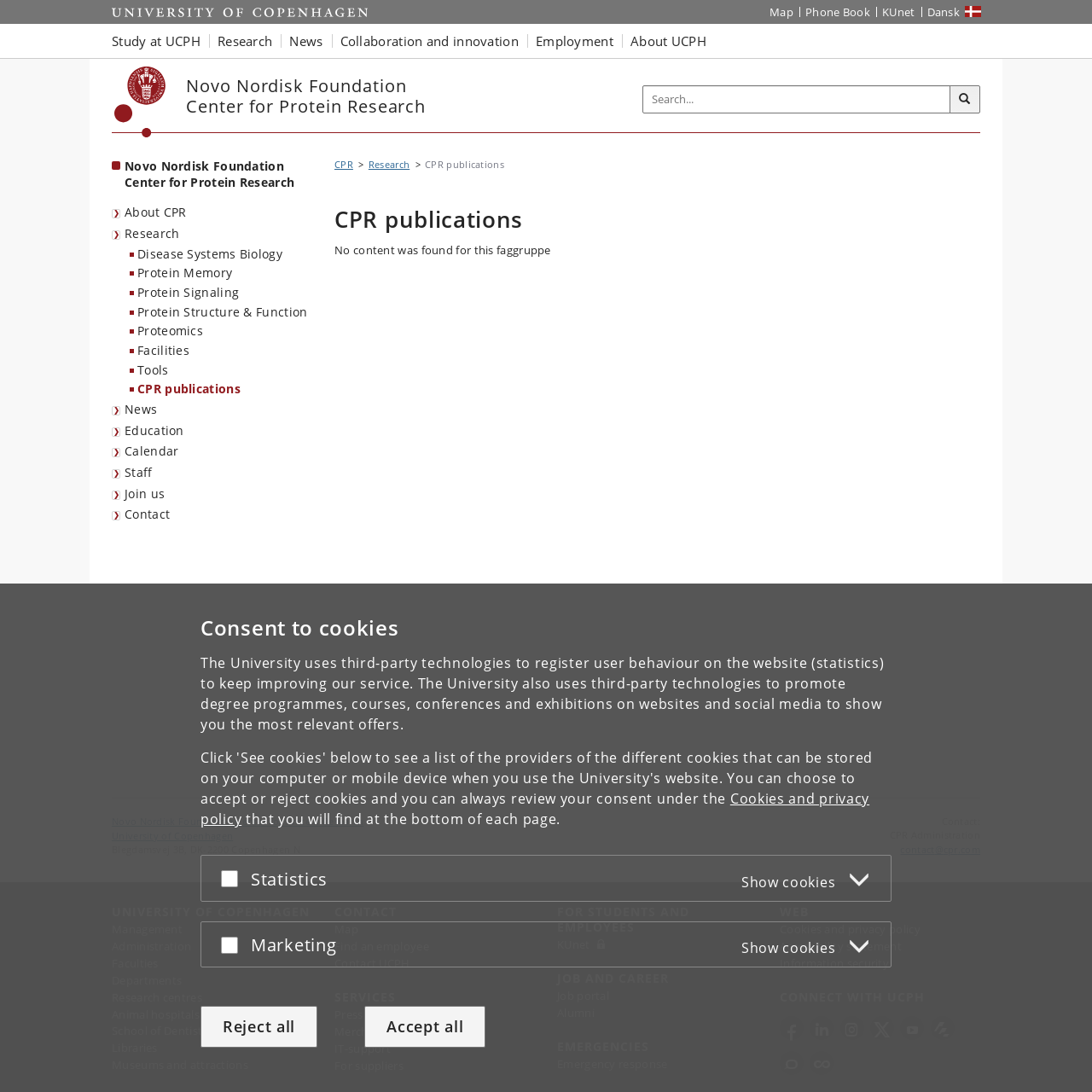Give an in-depth explanation of the webpage layout and content.

The webpage is about CPR publications at the University of Copenhagen. At the top, there is a cookie popup with a heading "Consent to cookies" and a description about the university's use of third-party technologies to register user behavior and promote degree programs. The popup has two buttons, "Reject all" and "Accept all", and two checkboxes for statistics and marketing.

Below the cookie popup, there is a global navigation menu with links to "Start", "UCPH map", "Phone Book", "KUnet intranet", and "Website på dansk". 

The main content area has a heading "Front page: Novo Nordisk Foundation Center for Protein Research" and a search form with a text input field and a search button. On the left side, there is a navigation menu with links to "About CPR", "Research", "News", "Education", "Calendar", "Staff", "Join us", and "Contact".

The main content area also has a breadcrumb navigation with links to "CPR" and "Research", and a heading "CPR publications". Below the heading, there is a message "No content was found for this faggruppe". 

At the bottom of the page, there is a separator line, followed by a group of links to the University of Copenhagen frontpage, a unit, and an address. There is also a contact section with a link to "Contact: contact@cpr.com" and a footer navigation menu with links to "UNIVERSITY OF COPENHAGEN", "UCPH Management", "UCPH Administration", and "UCPH Faculties".